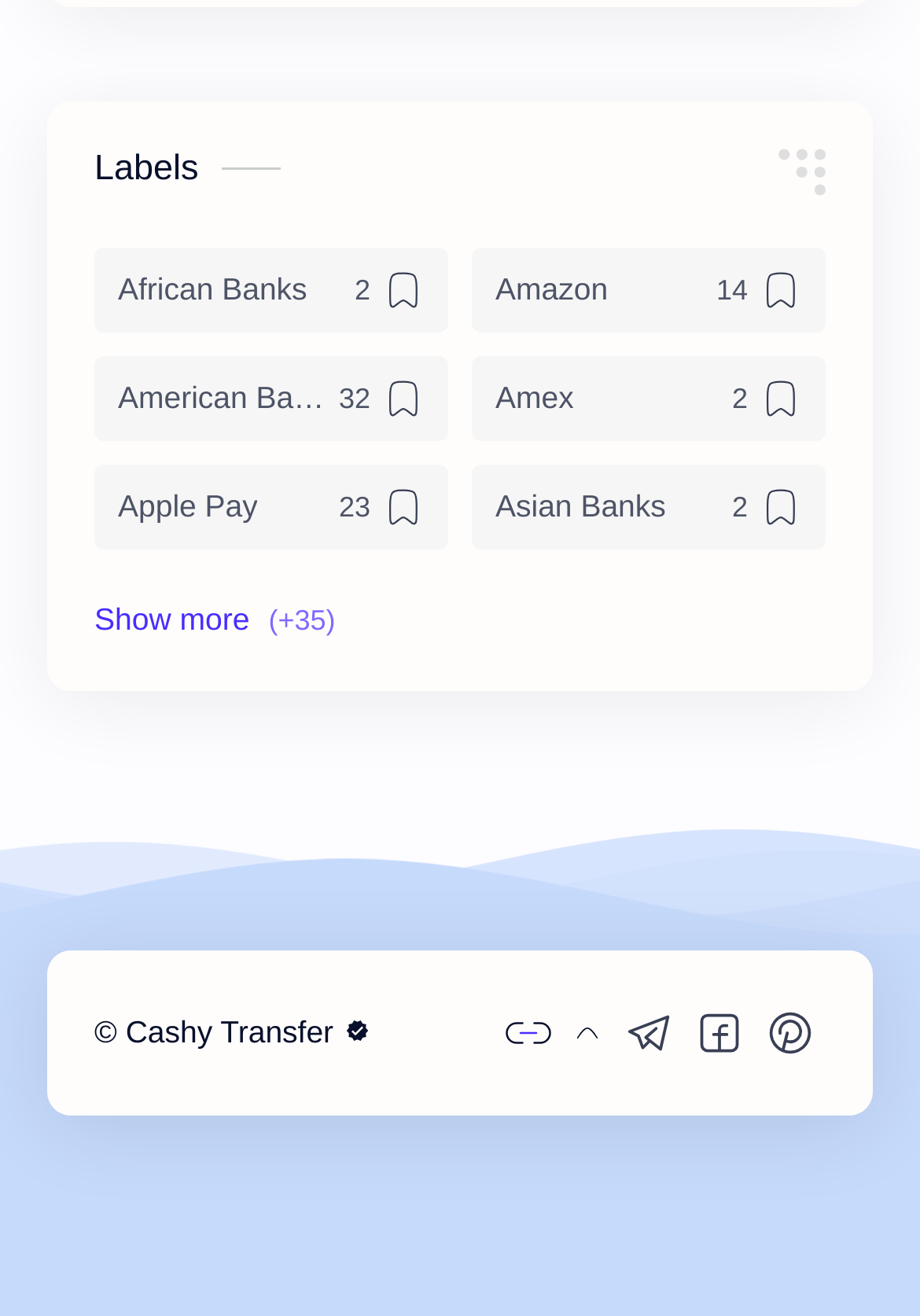Provide a brief response using a word or short phrase to this question:
What is the position of the 'Show labels' button?

Below 'Bank Cards'